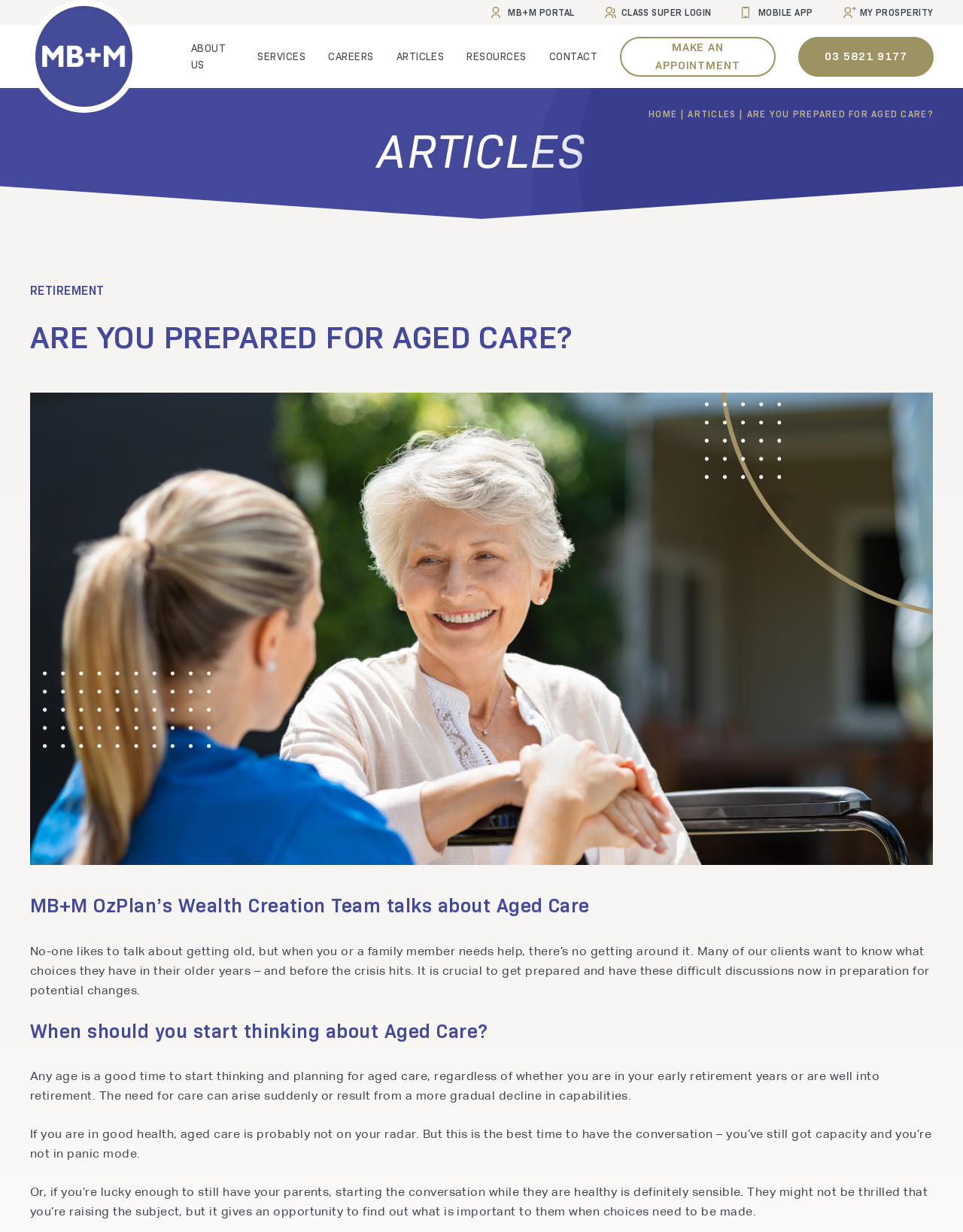What is the logo of the company?
Offer a detailed and exhaustive answer to the question.

The logo of the company is the 'MB+M logo' image, which is located at the top left of the webpage and is also a link.